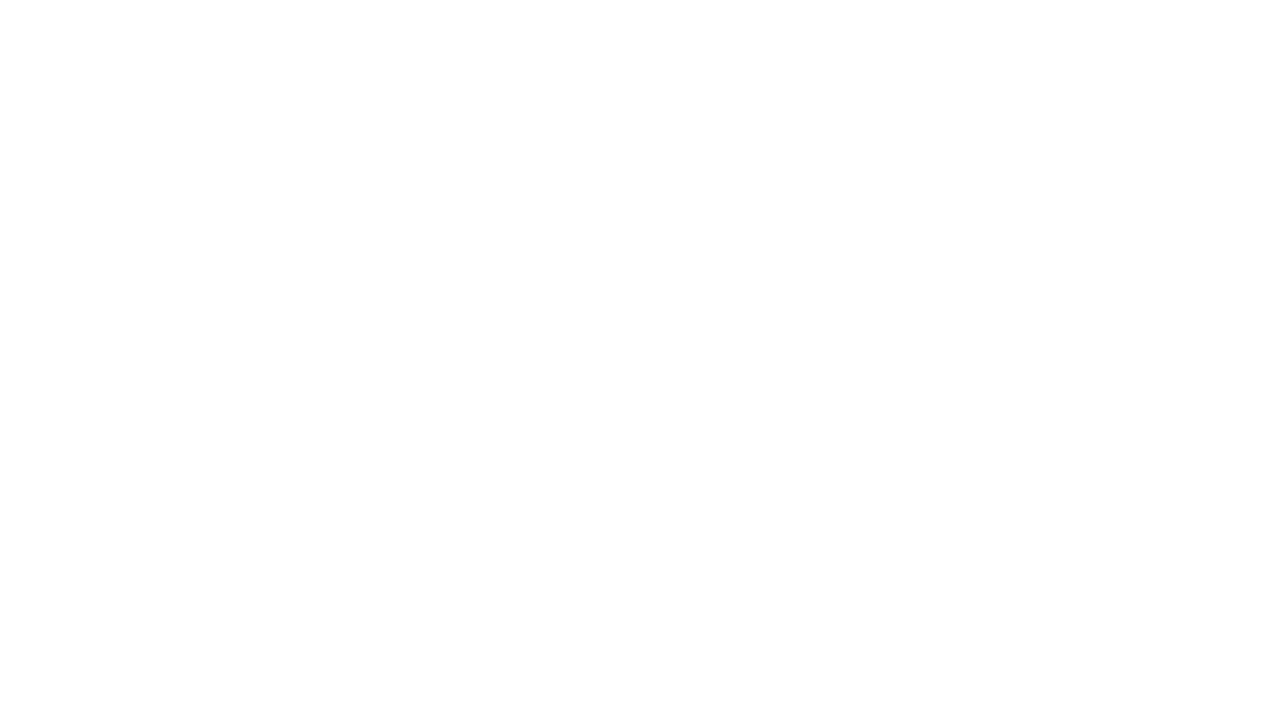Locate the bounding box coordinates of the element you need to click to accomplish the task described by this instruction: "Check the last Loopy Case image".

[0.192, 0.897, 0.27, 1.0]